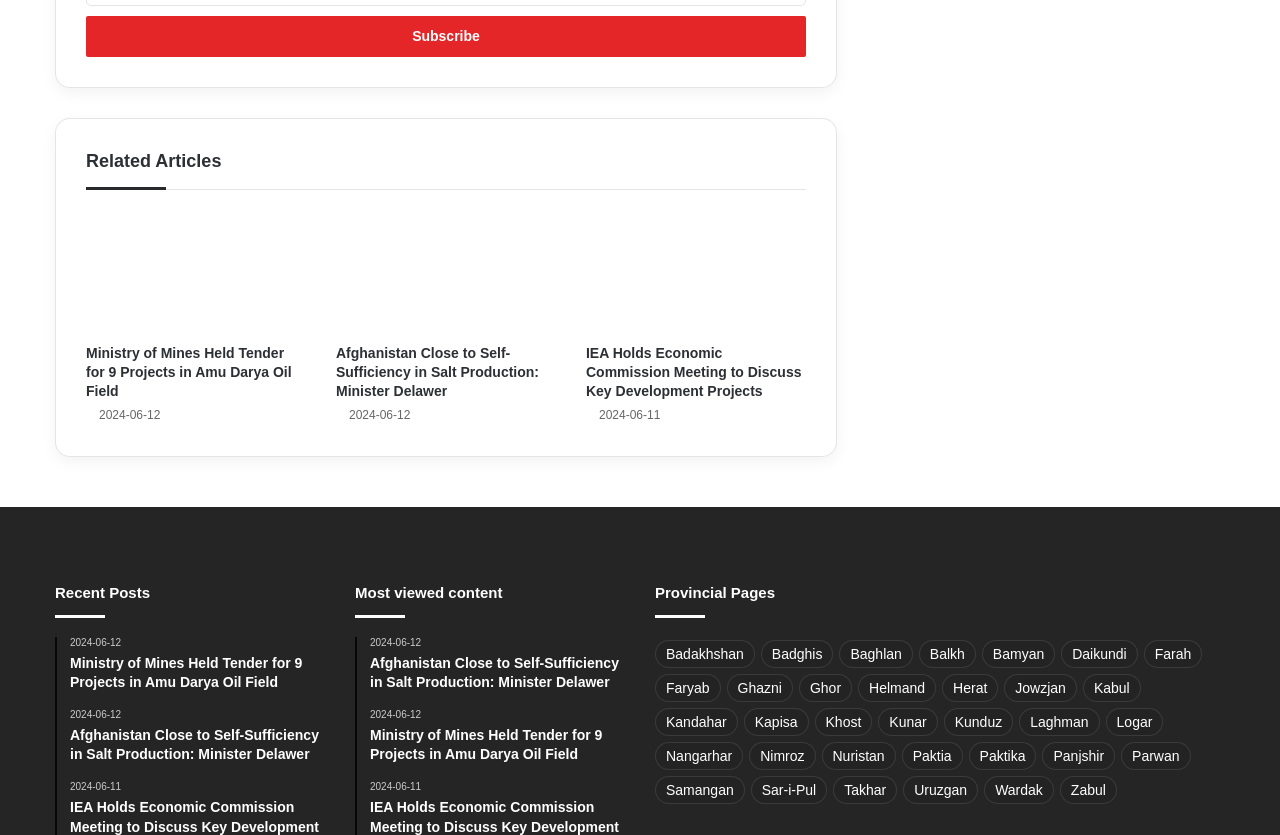Locate the bounding box coordinates of the clickable area to execute the instruction: "Visit the provincial page of Badakhshan". Provide the coordinates as four float numbers between 0 and 1, represented as [left, top, right, bottom].

[0.512, 0.766, 0.59, 0.8]